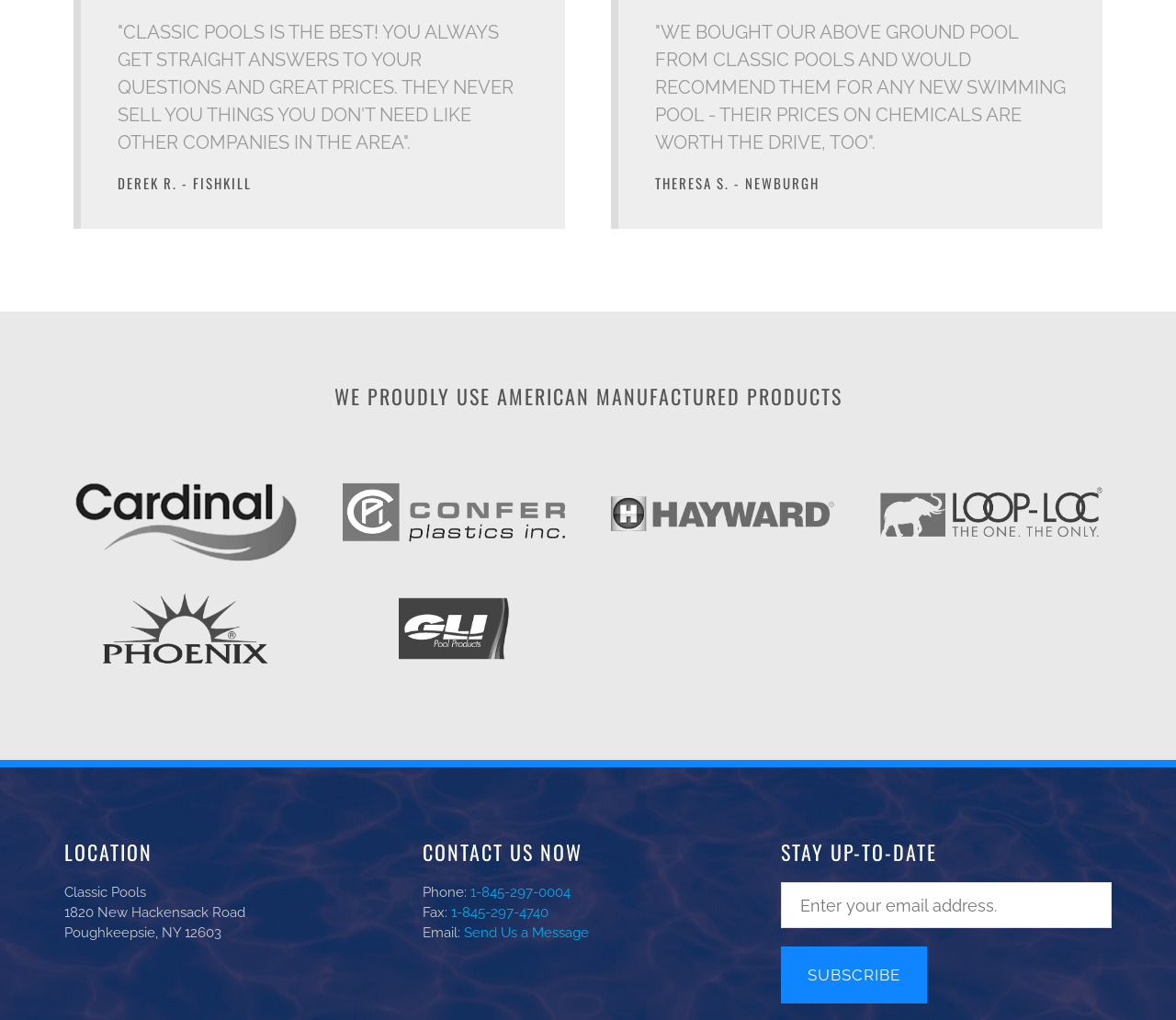Using floating point numbers between 0 and 1, provide the bounding box coordinates in the format (top-left x, top-left y, bottom-right x, bottom-right y). Locate the UI element described here: Subscribe

[0.664, 0.928, 0.788, 0.984]